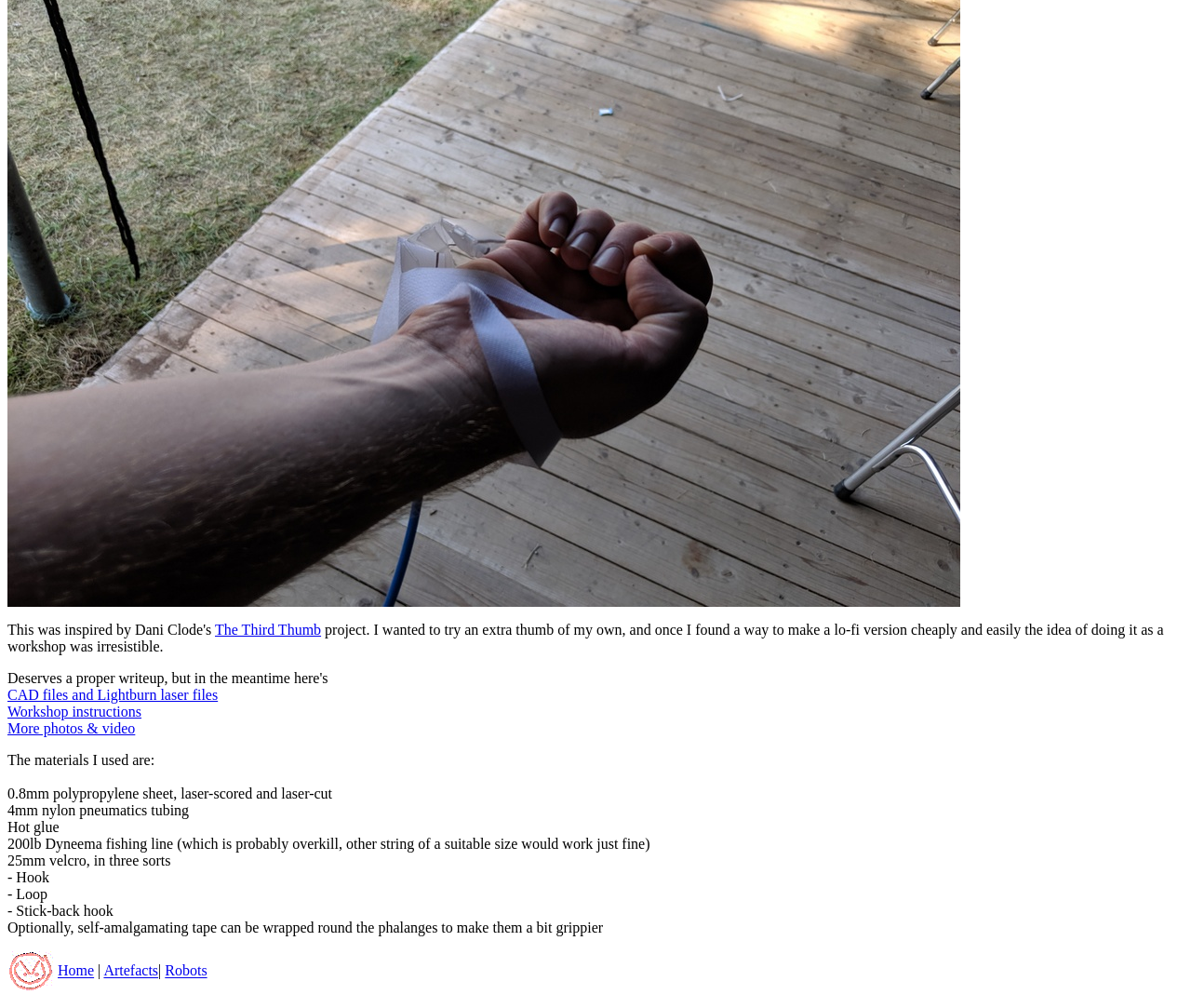What materials are used to make the thumb?
Please give a detailed and thorough answer to the question, covering all relevant points.

The materials used to make the thumb are listed in the webpage, including 0.8mm polypropylene sheet, 4mm nylon pneumatics tubing, hot glue, 200lb Dyneema fishing line, and 25mm velcro.